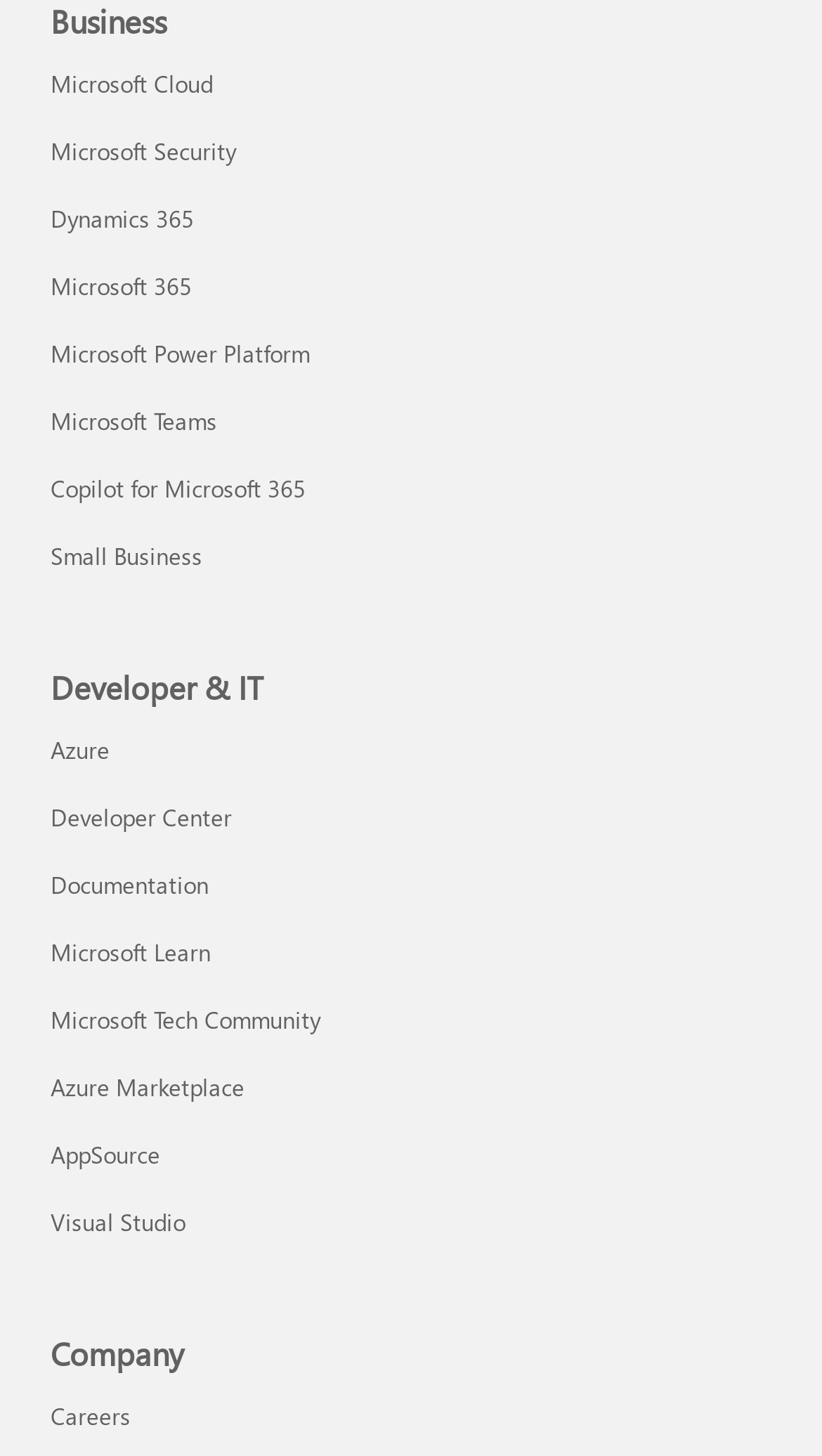Please give the bounding box coordinates of the area that should be clicked to fulfill the following instruction: "View February 2017 archives". The coordinates should be in the format of four float numbers from 0 to 1, i.e., [left, top, right, bottom].

[0.287, 0.002, 0.562, 0.034]